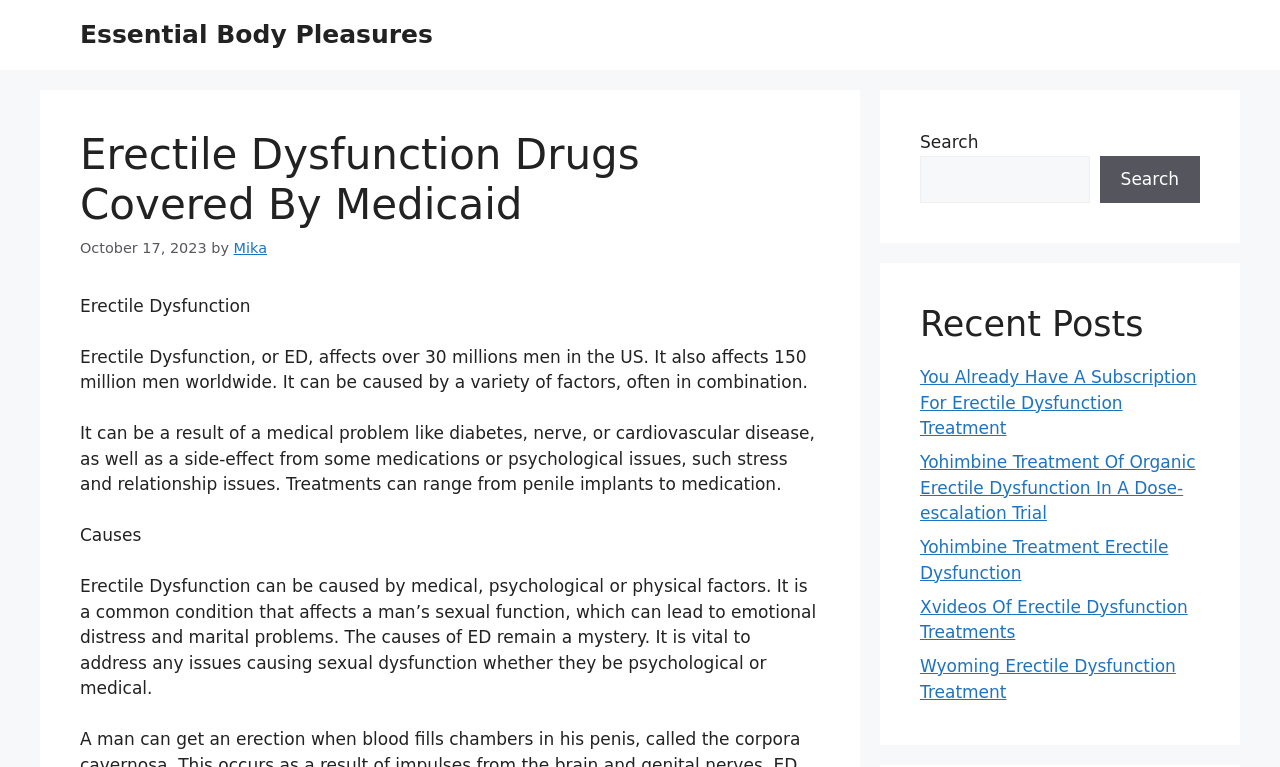How many men are affected by Erectile Dysfunction in the US?
Can you offer a detailed and complete answer to this question?

According to the text 'Erectile Dysfunction, or ED, affects over 30 millions men in the US.', it is stated that 30 million men in the US are affected by Erectile Dysfunction.